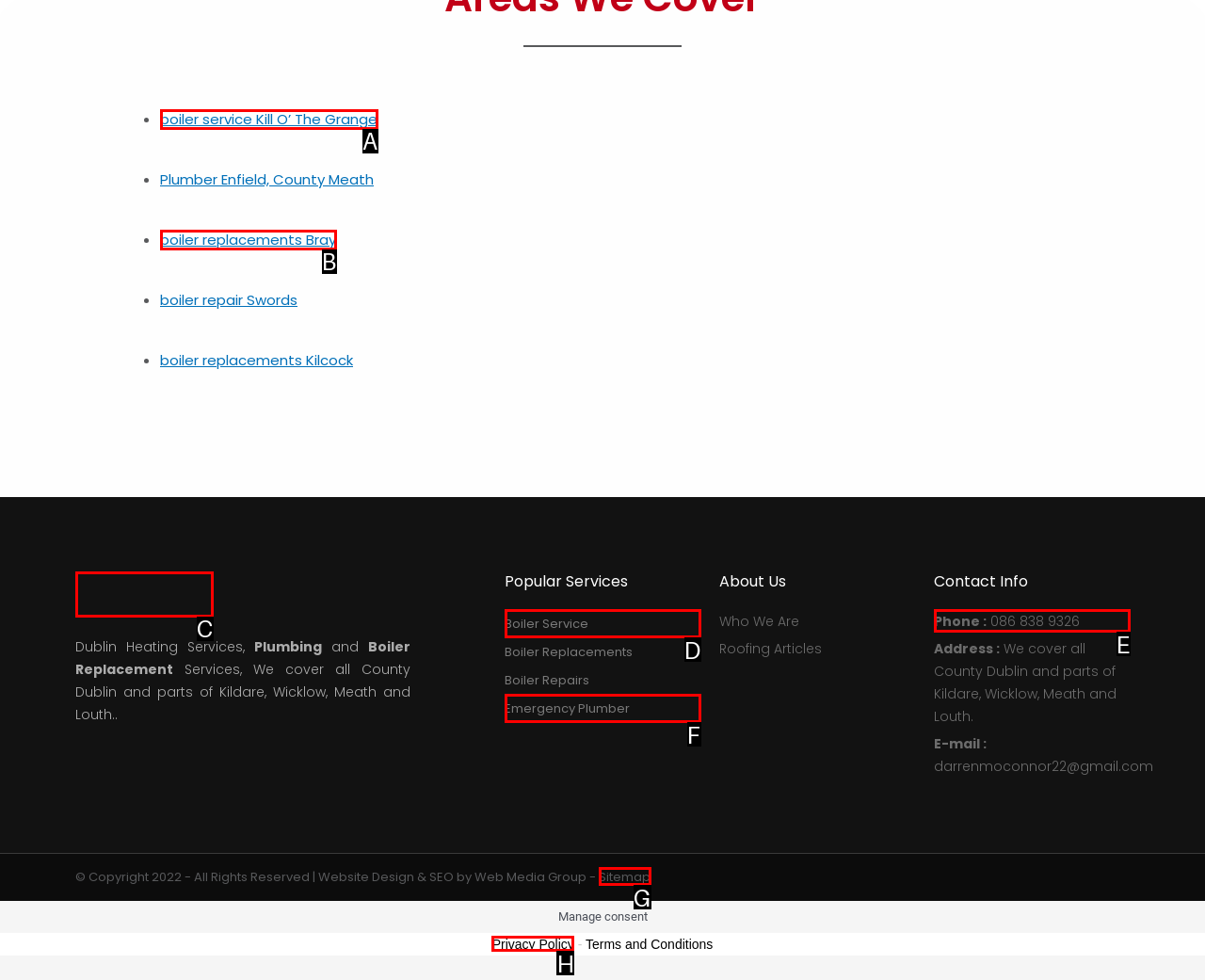Determine which UI element I need to click to achieve the following task: view boiler replacements Bray Provide your answer as the letter of the selected option.

B